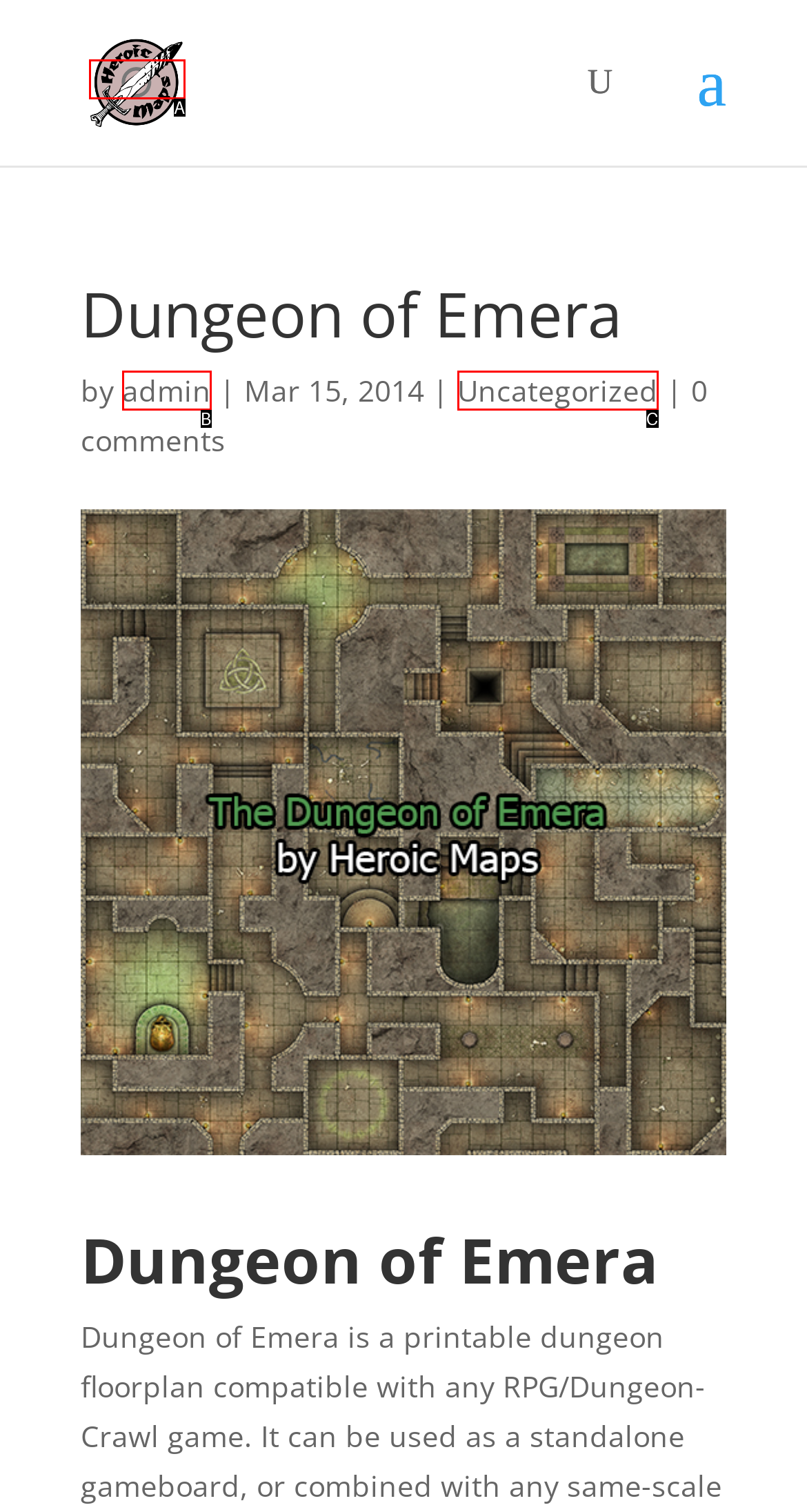Given the description: admin, identify the matching HTML element. Provide the letter of the correct option.

B